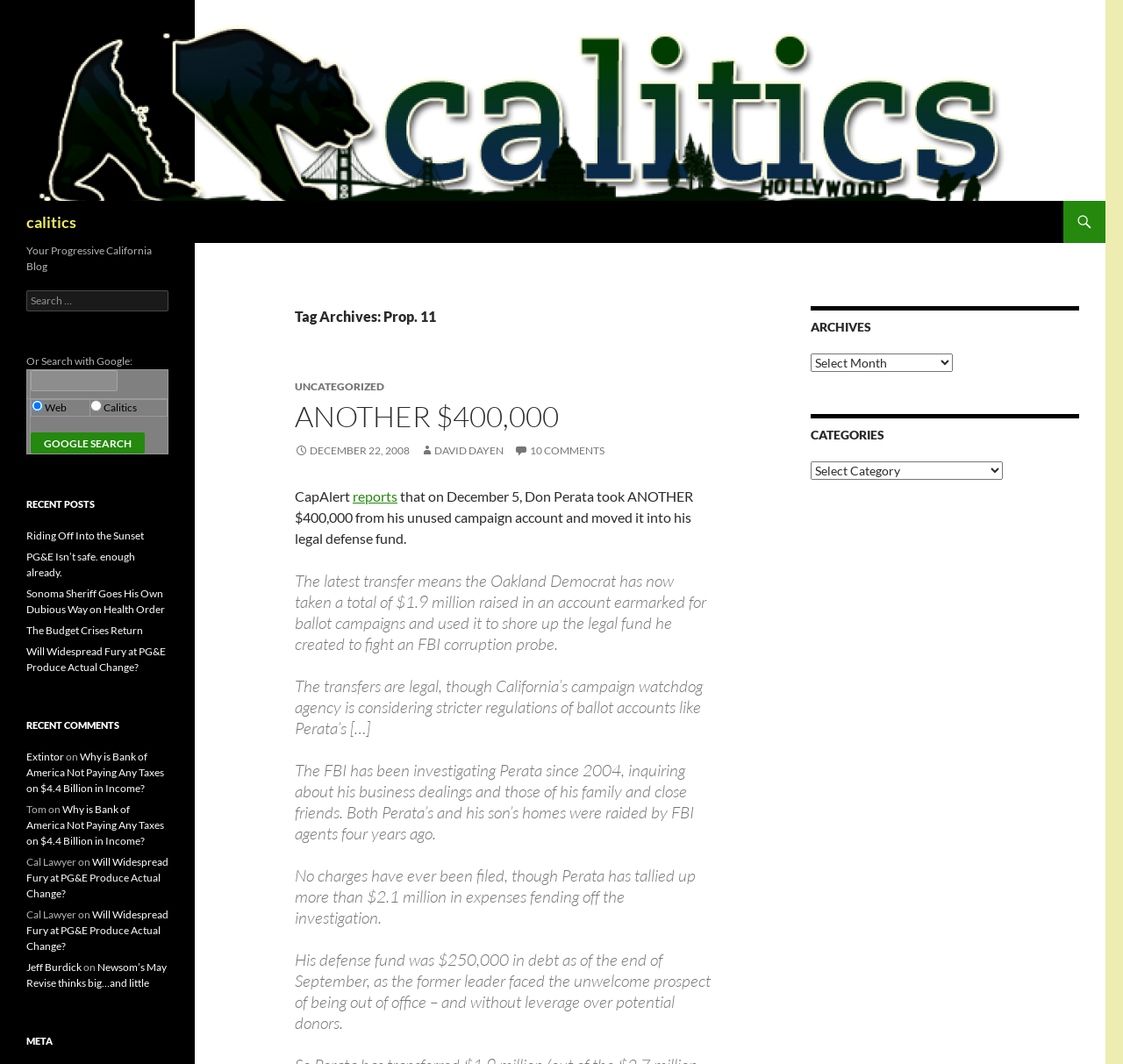Indicate the bounding box coordinates of the clickable region to achieve the following instruction: "Read archives."

[0.722, 0.288, 0.961, 0.317]